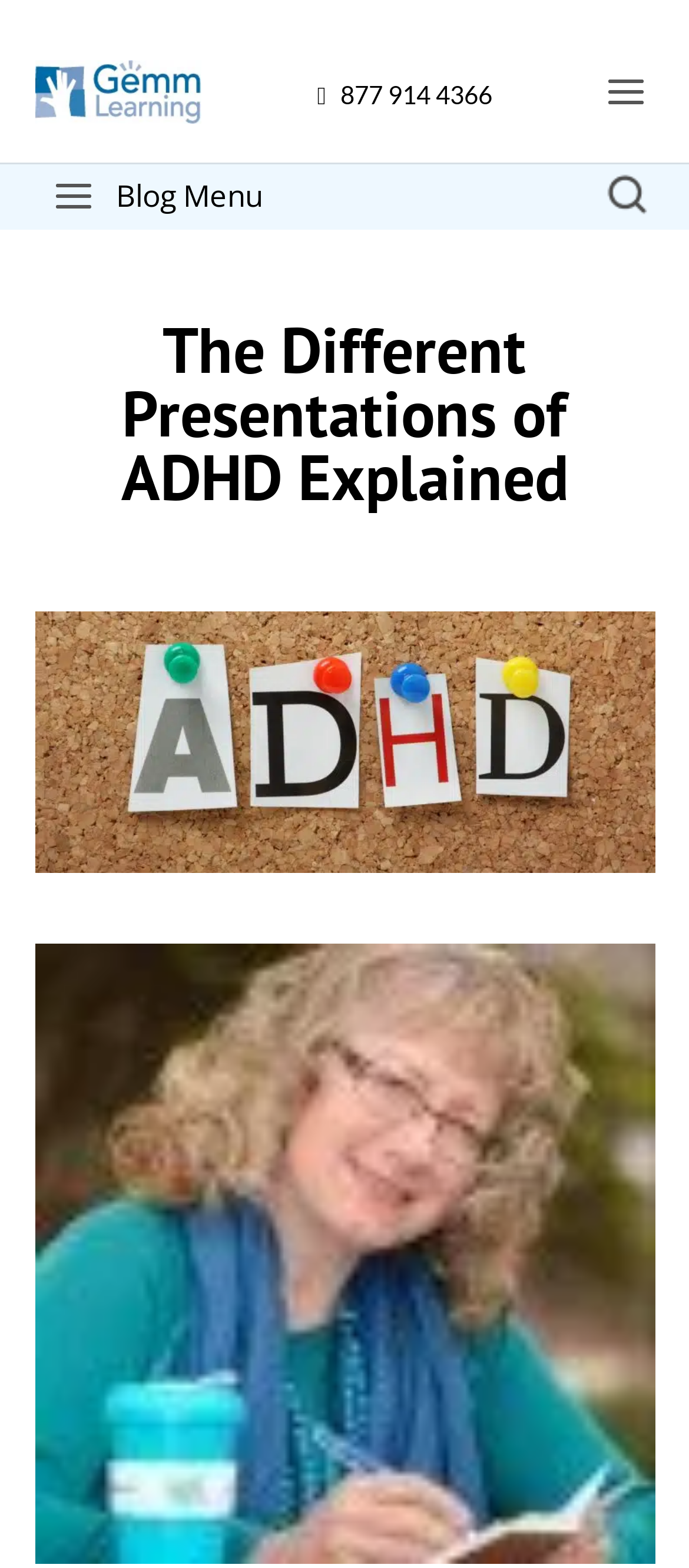Determine the bounding box coordinates for the UI element matching this description: "alt="Gemm Learning"".

[0.05, 0.038, 0.32, 0.079]